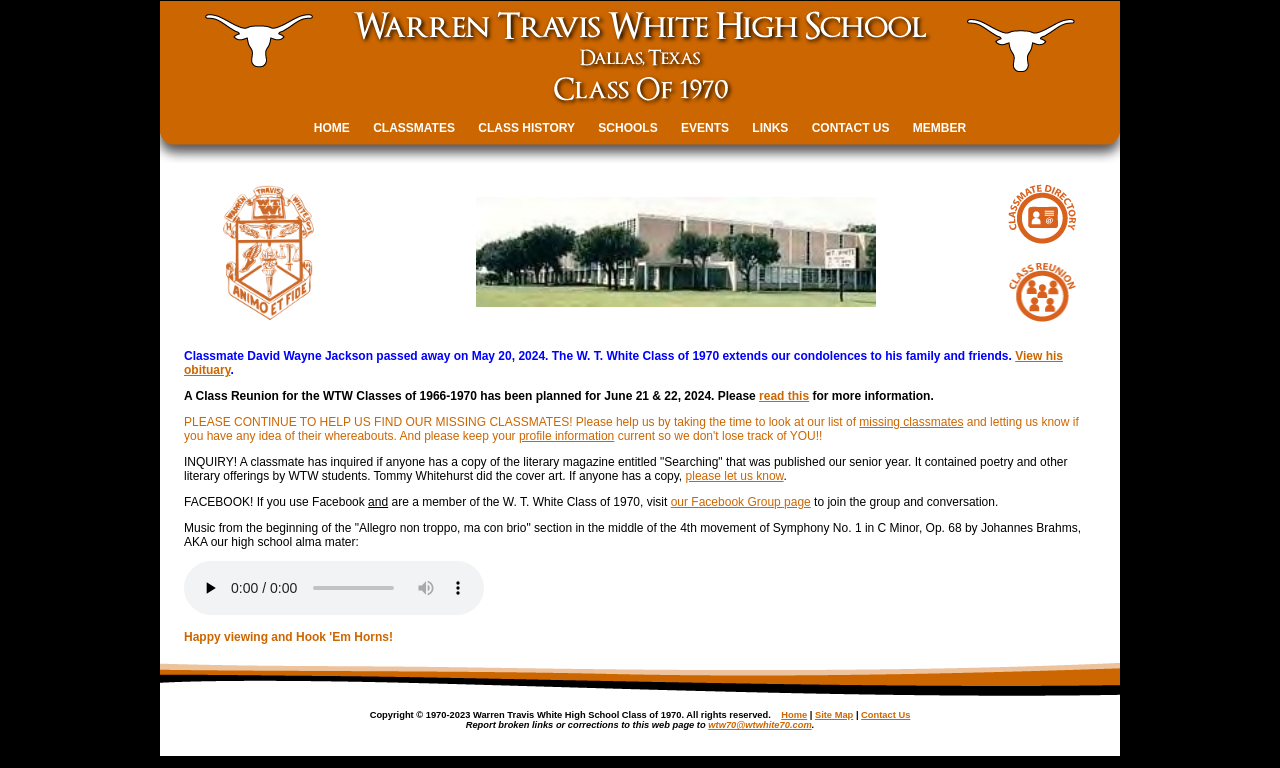Kindly provide the bounding box coordinates of the section you need to click on to fulfill the given instruction: "Click HOME".

[0.237, 0.151, 0.281, 0.182]